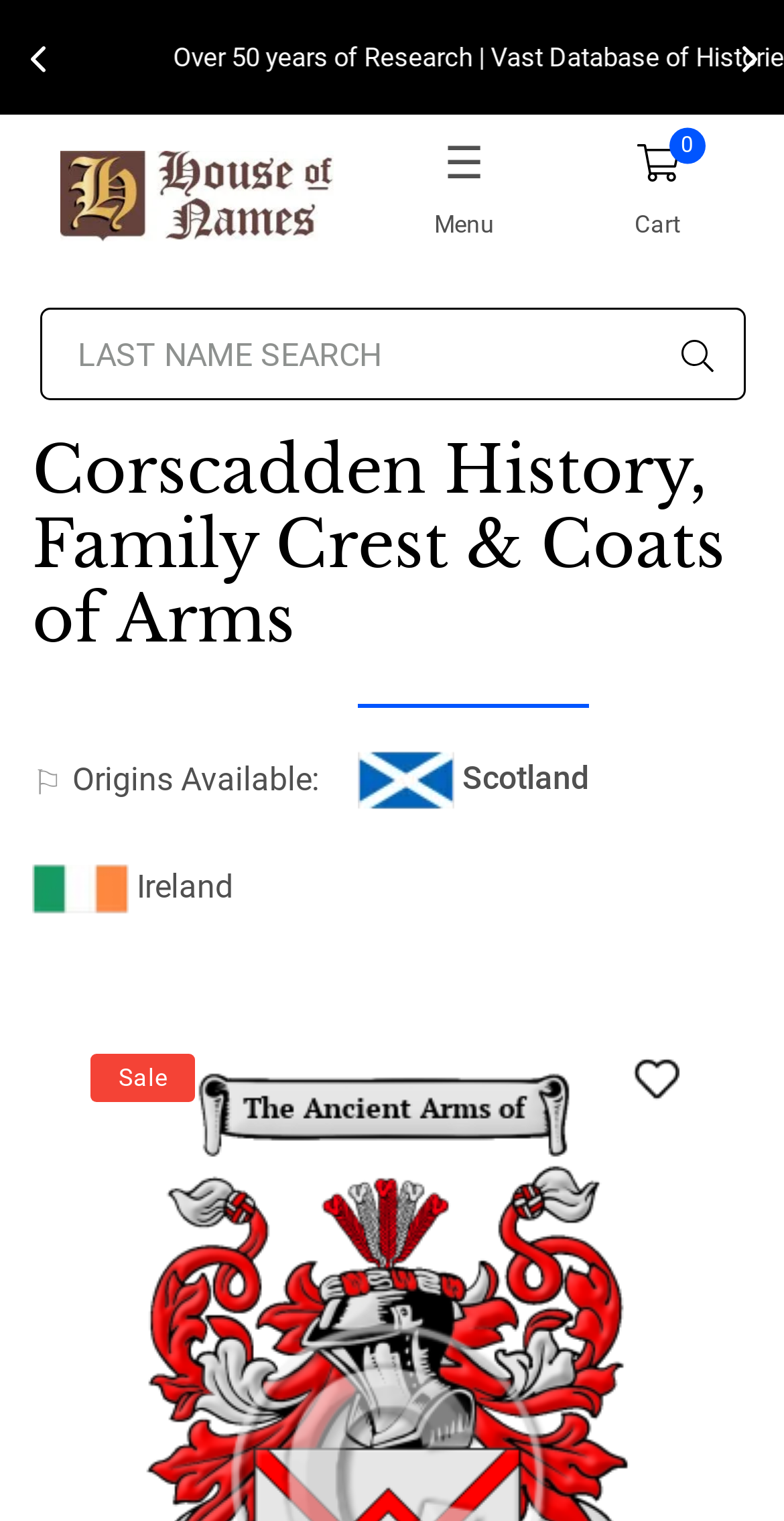Indicate the bounding box coordinates of the clickable region to achieve the following instruction: "Click on the menu."

[0.469, 0.075, 0.715, 0.182]